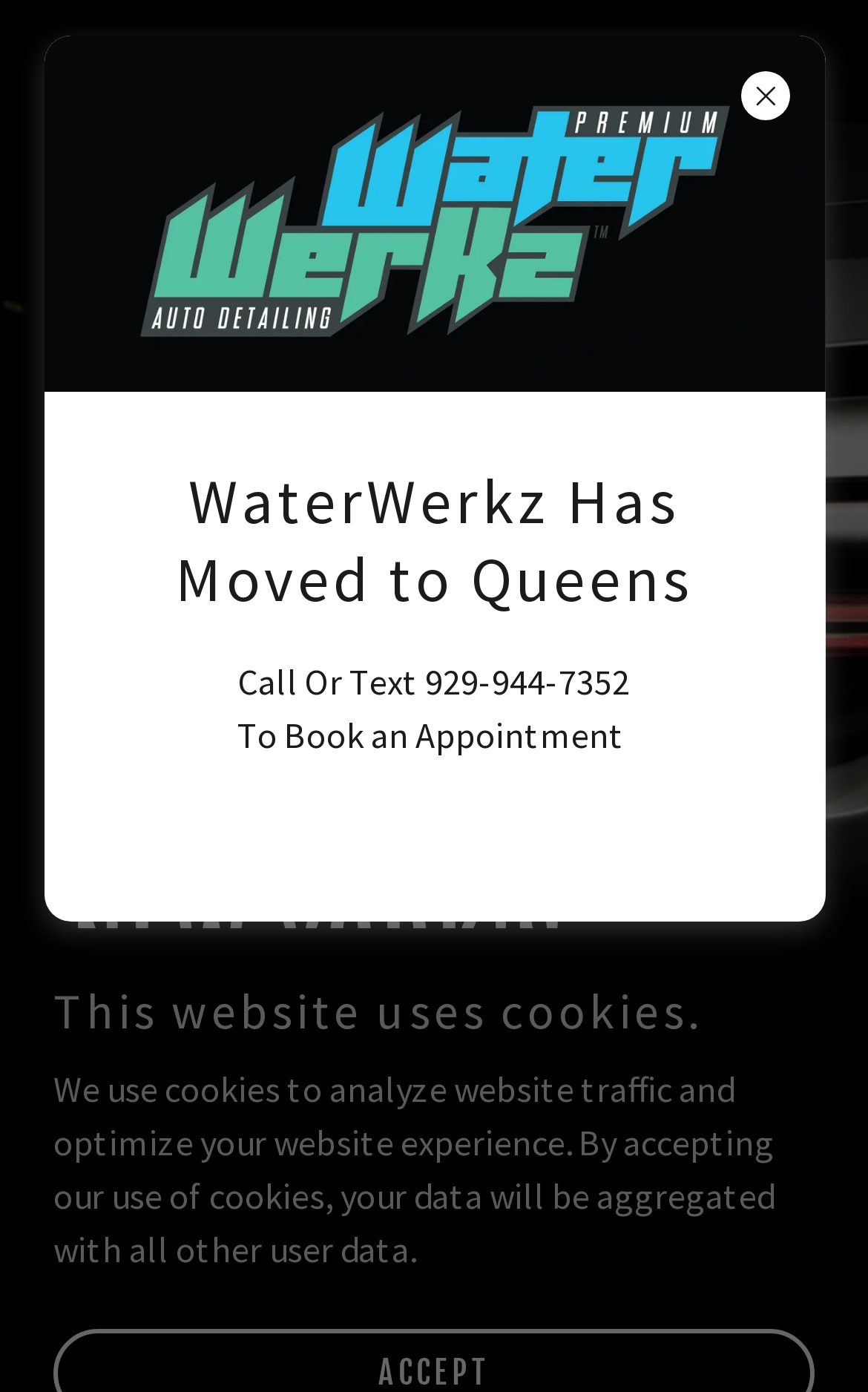What is the phone number to book an appointment?
Please provide a comprehensive answer based on the details in the screenshot.

The phone number to book an appointment can be found in the middle section of the webpage, where it is written 'Call Or Text 929-944-7352'.